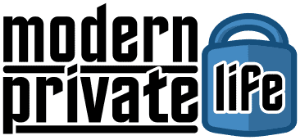Respond to the question with just a single word or phrase: 
What is the context of the article?

Raspberry Pi projects